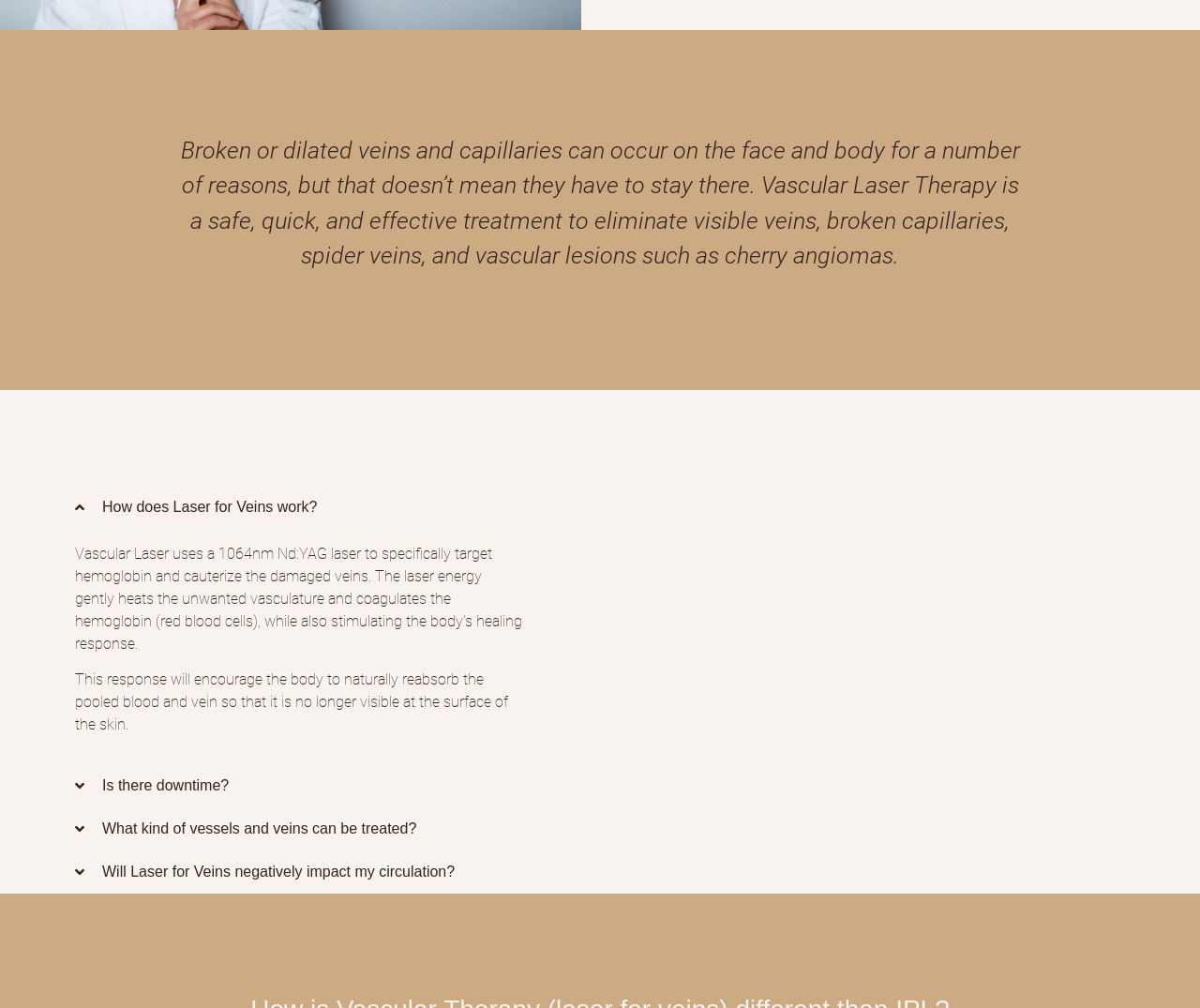Identify the bounding box of the UI element that matches this description: "Is there downtime?".

[0.047, 0.758, 0.453, 0.801]